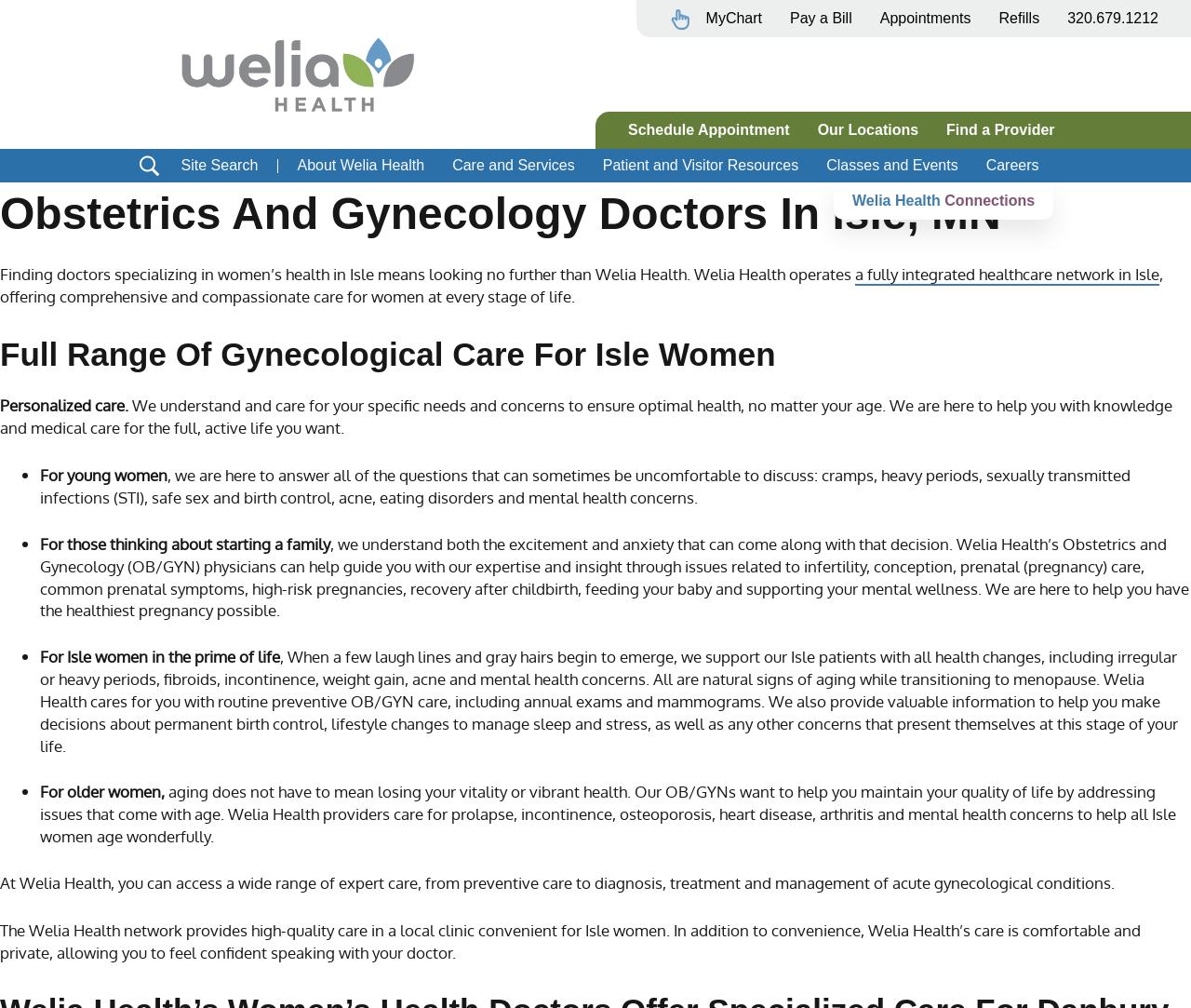Please locate the bounding box coordinates of the element that should be clicked to complete the given instruction: "Search the site".

[0.116, 0.153, 0.136, 0.176]